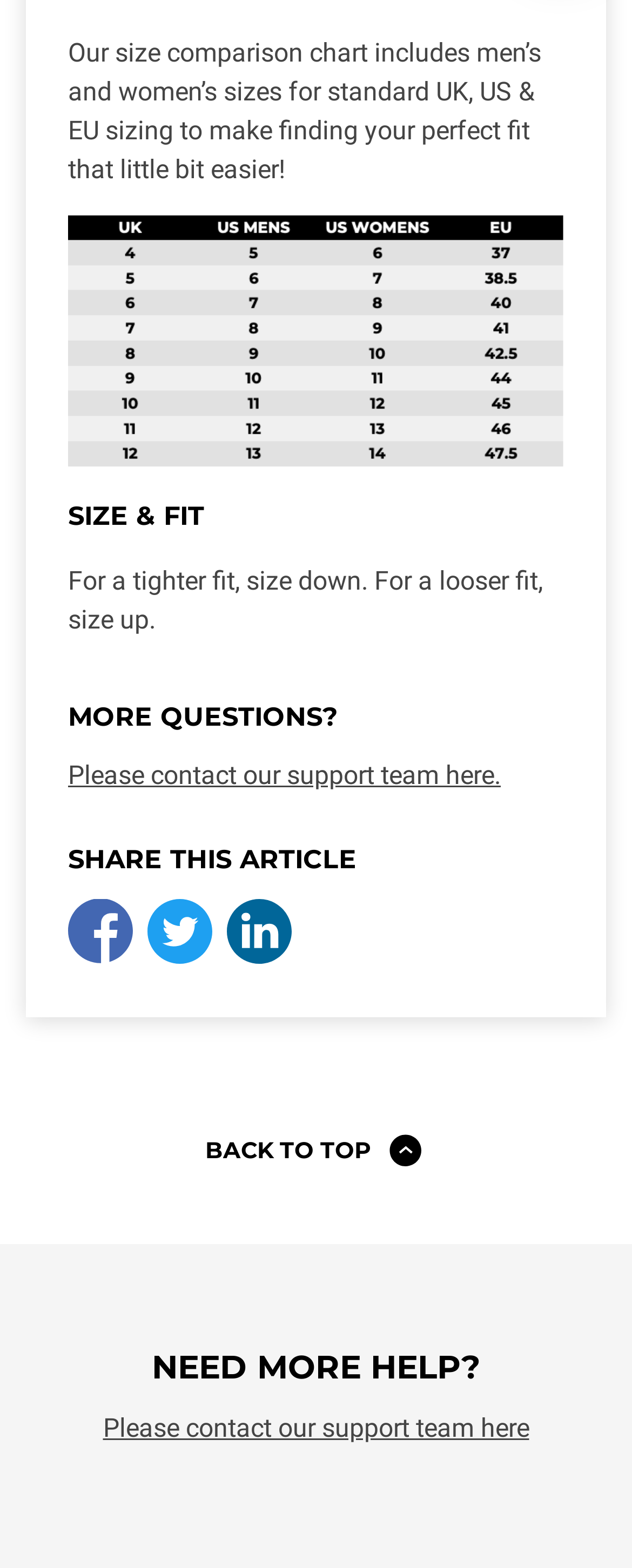What should I do for a tighter fit? Using the information from the screenshot, answer with a single word or phrase.

Size down